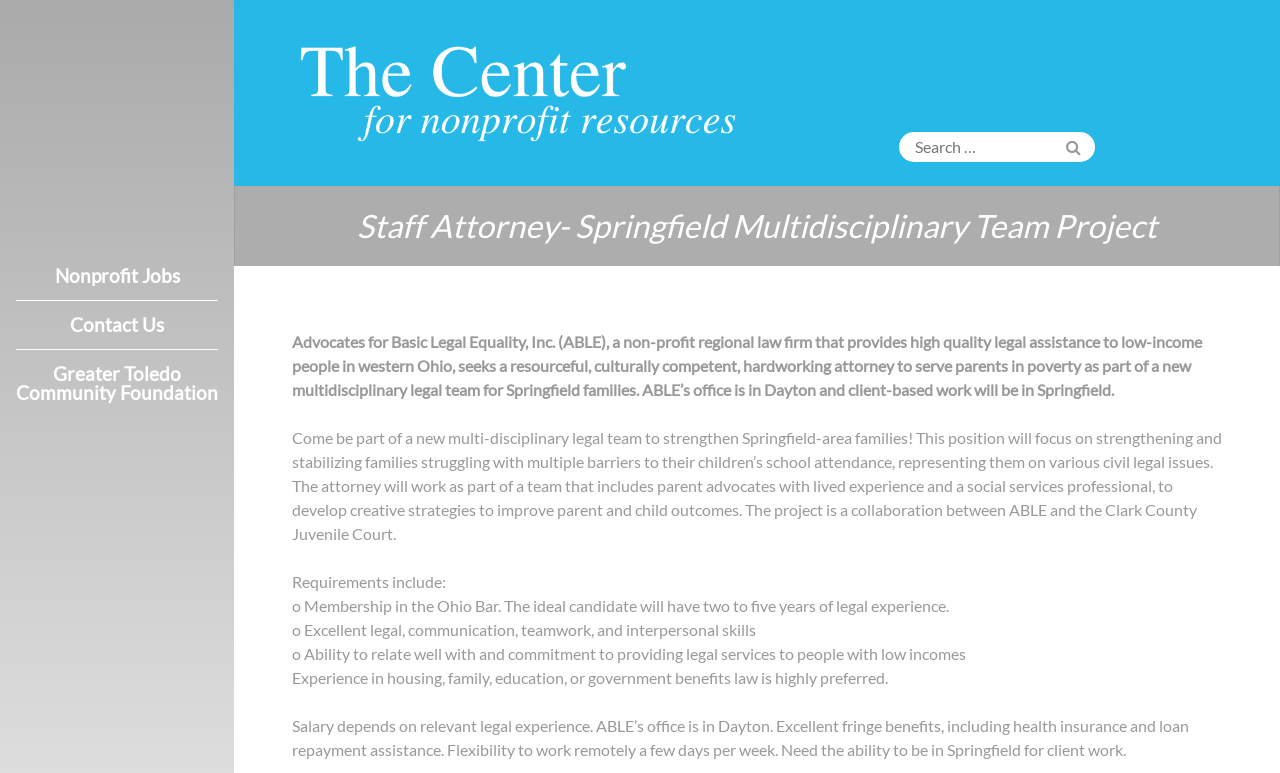Determine the bounding box coordinates of the section I need to click to execute the following instruction: "Search for something". Provide the coordinates as four float numbers between 0 and 1, i.e., [left, top, right, bottom].

[0.702, 0.171, 0.855, 0.209]